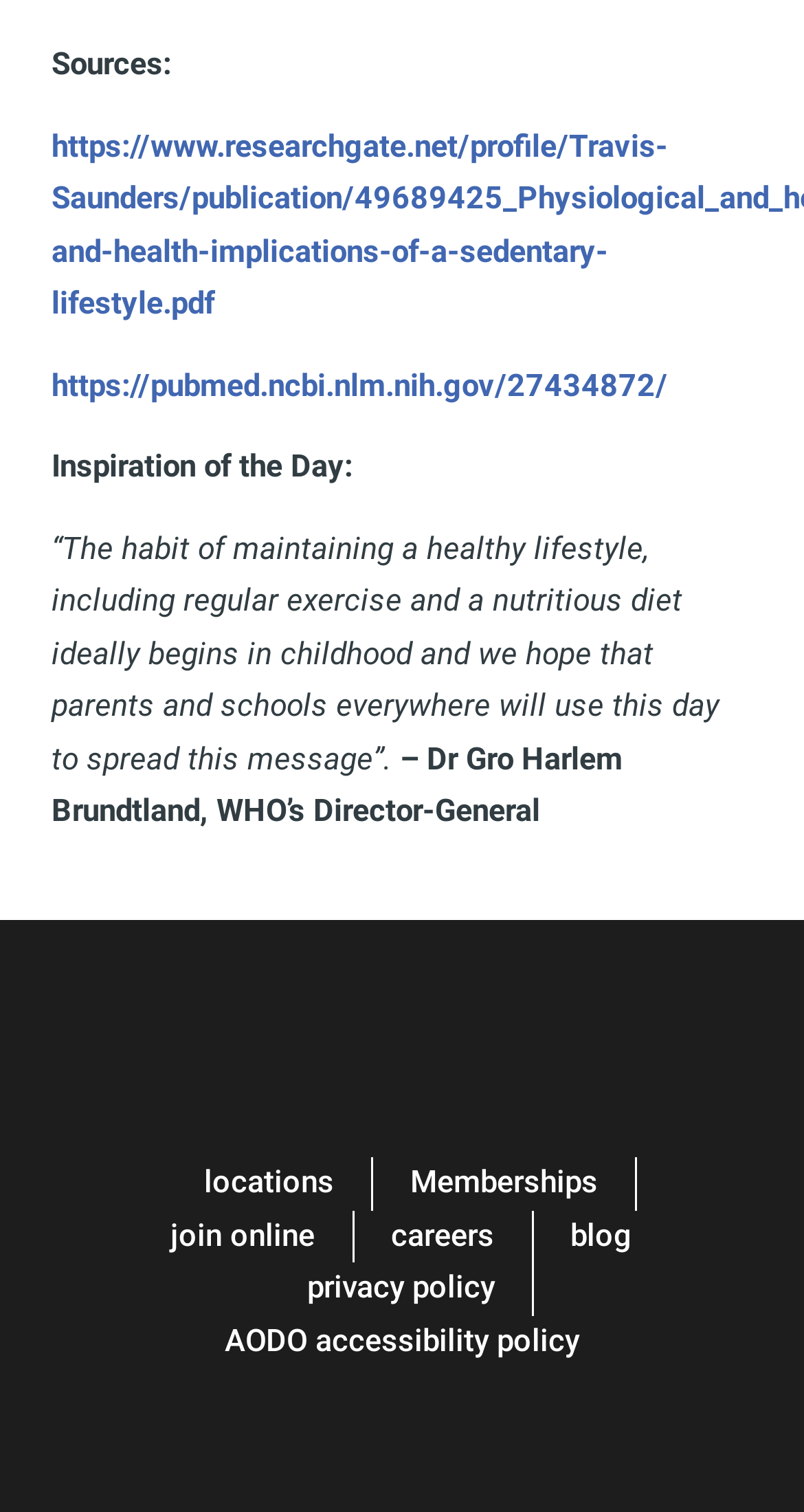Pinpoint the bounding box coordinates of the area that must be clicked to complete this instruction: "read inspiration of the day".

[0.064, 0.296, 0.438, 0.321]